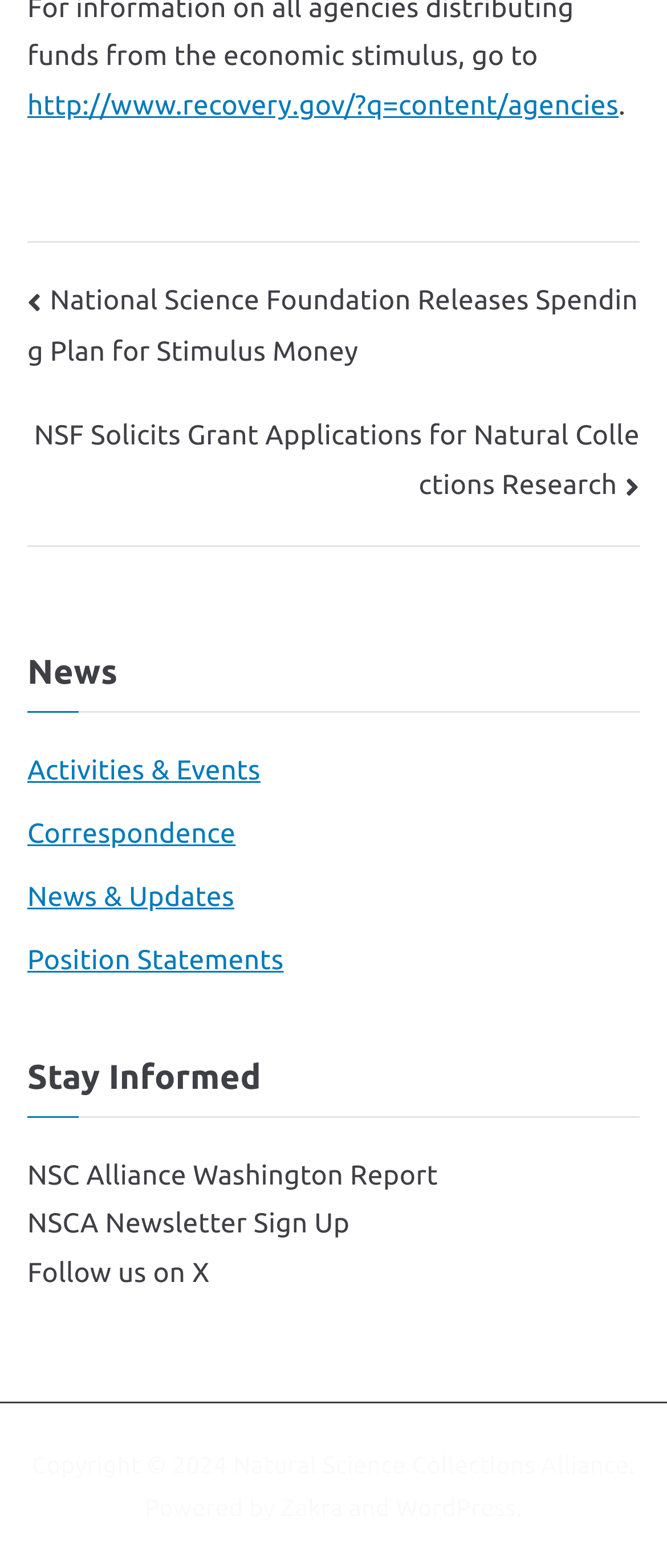Determine the bounding box coordinates of the region that needs to be clicked to achieve the task: "Visit National Science Collections Alliance".

[0.35, 0.925, 0.943, 0.943]